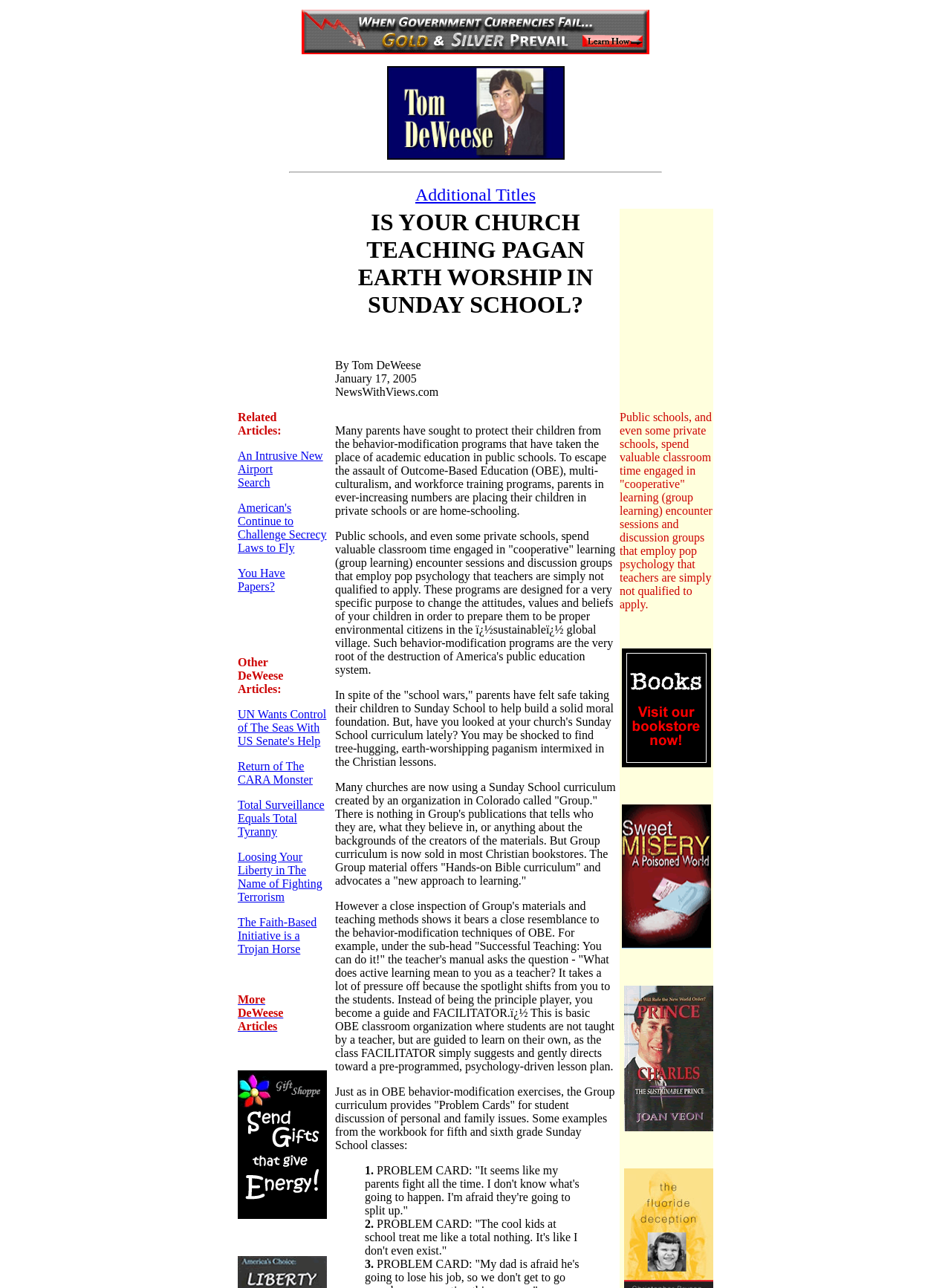Determine the bounding box coordinates for the clickable element to execute this instruction: "View the image on the right side of the page". Provide the coordinates as four float numbers between 0 and 1, i.e., [left, top, right, bottom].

[0.407, 0.051, 0.593, 0.124]